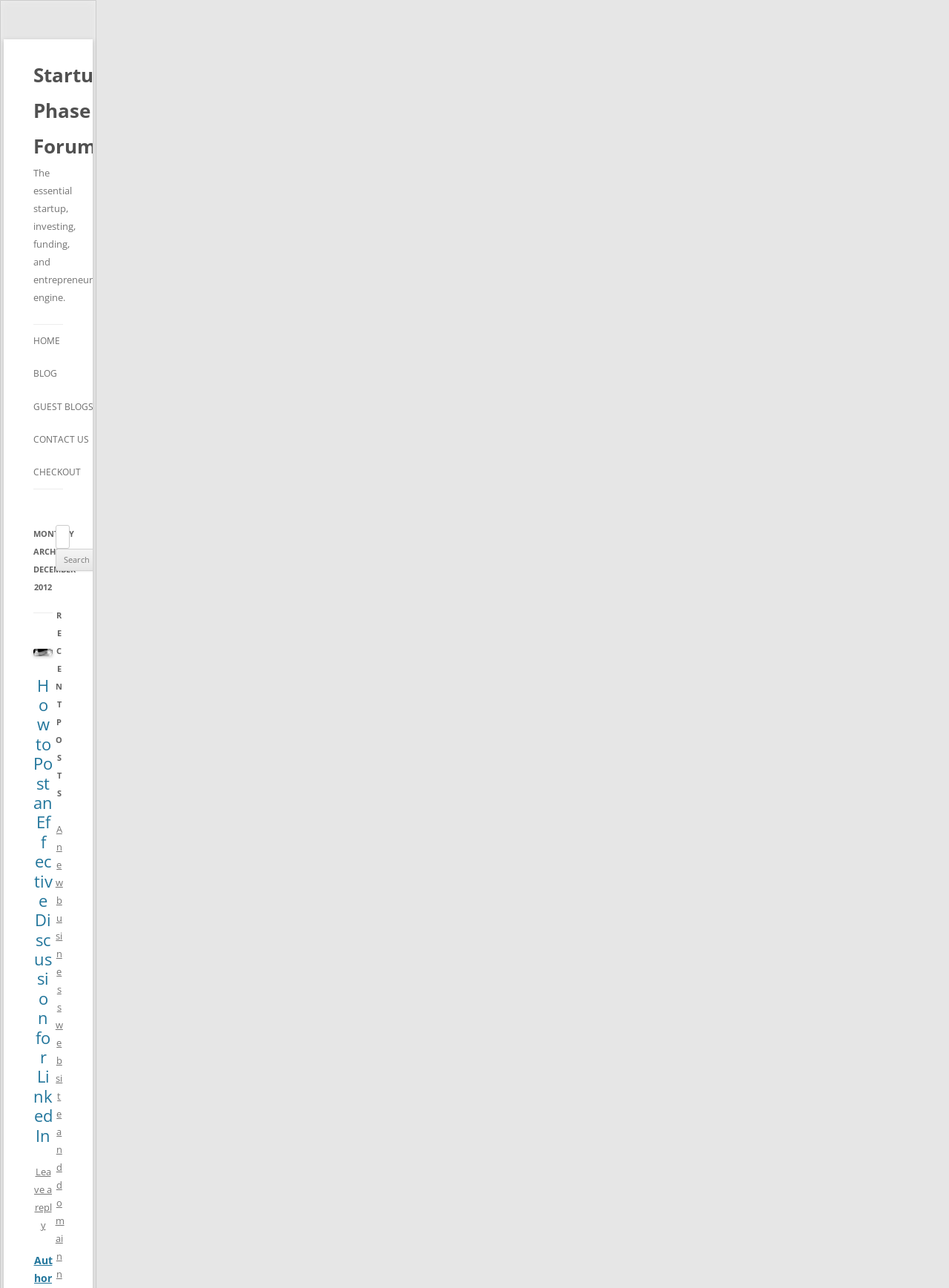Locate the bounding box coordinates of the element that needs to be clicked to carry out the instruction: "post a new discussion". The coordinates should be given as four float numbers ranging from 0 to 1, i.e., [left, top, right, bottom].

[0.035, 0.523, 0.055, 0.89]